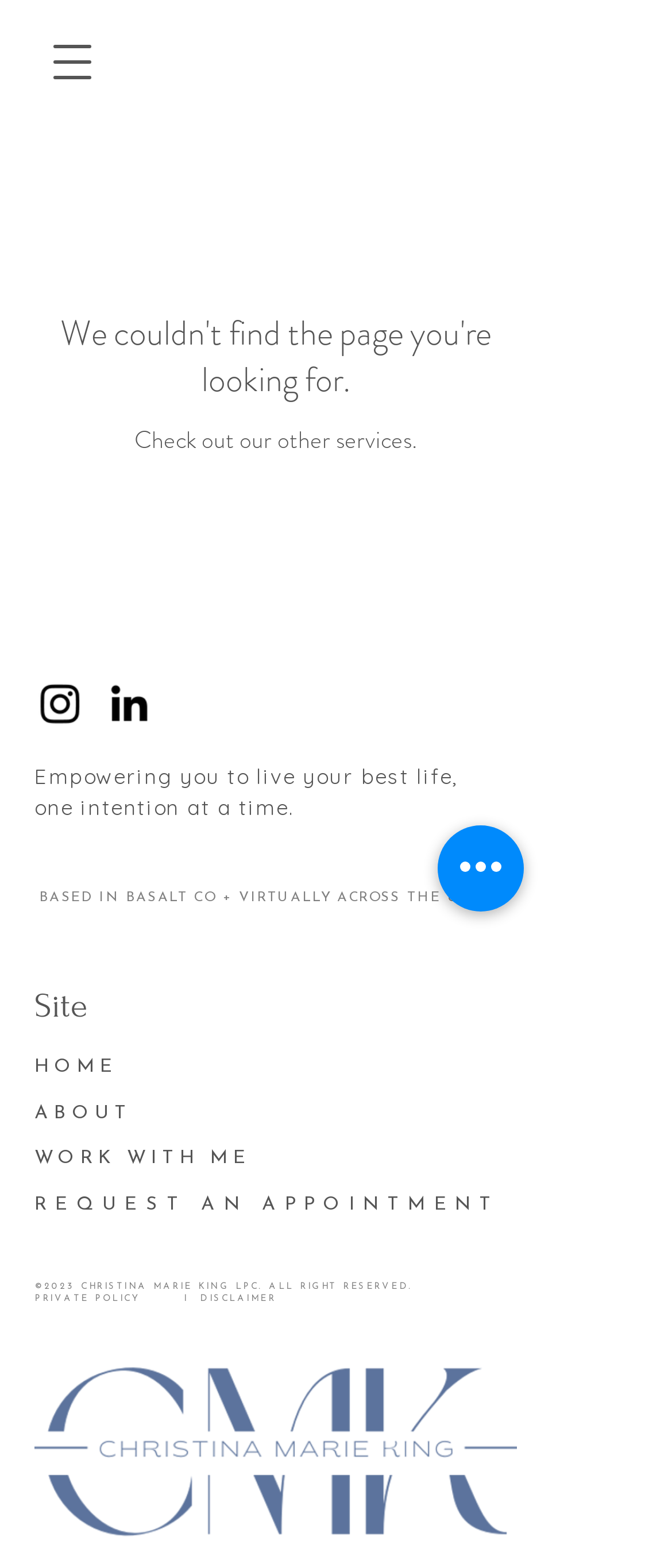Locate the bounding box coordinates of the clickable area to execute the instruction: "View quick actions". Provide the coordinates as four float numbers between 0 and 1, represented as [left, top, right, bottom].

[0.651, 0.526, 0.779, 0.581]